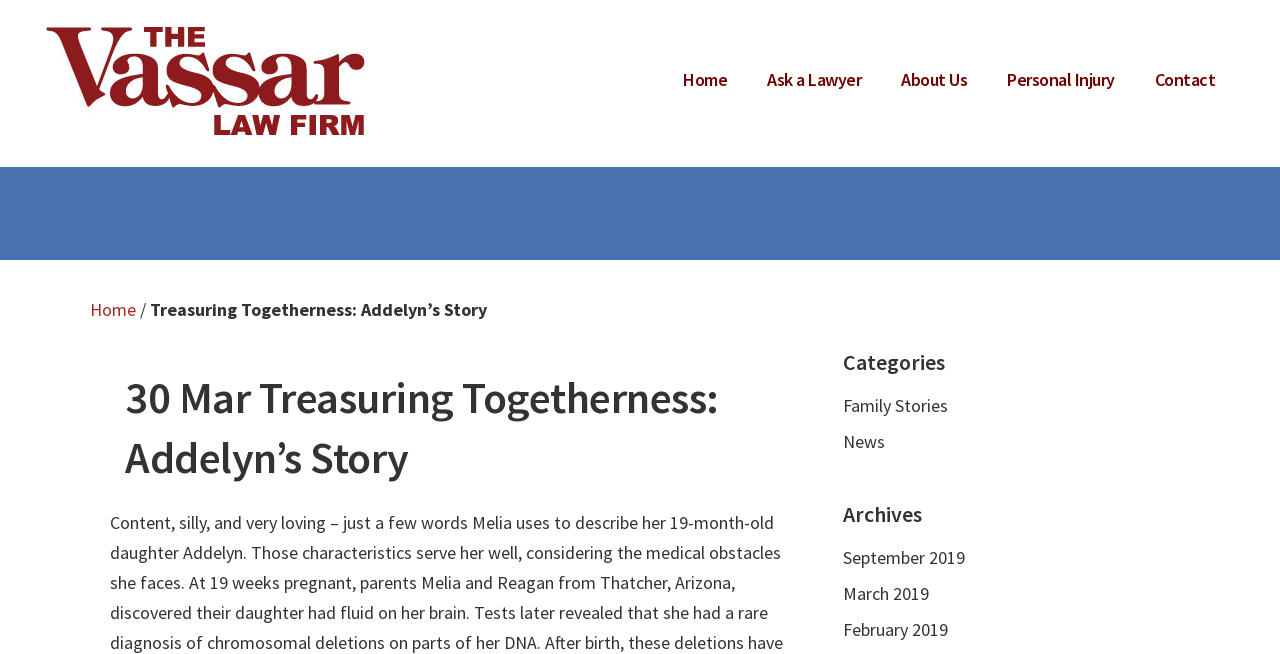Identify and extract the heading text of the webpage.

30 Mar Treasuring Togetherness: Addelyn’s Story